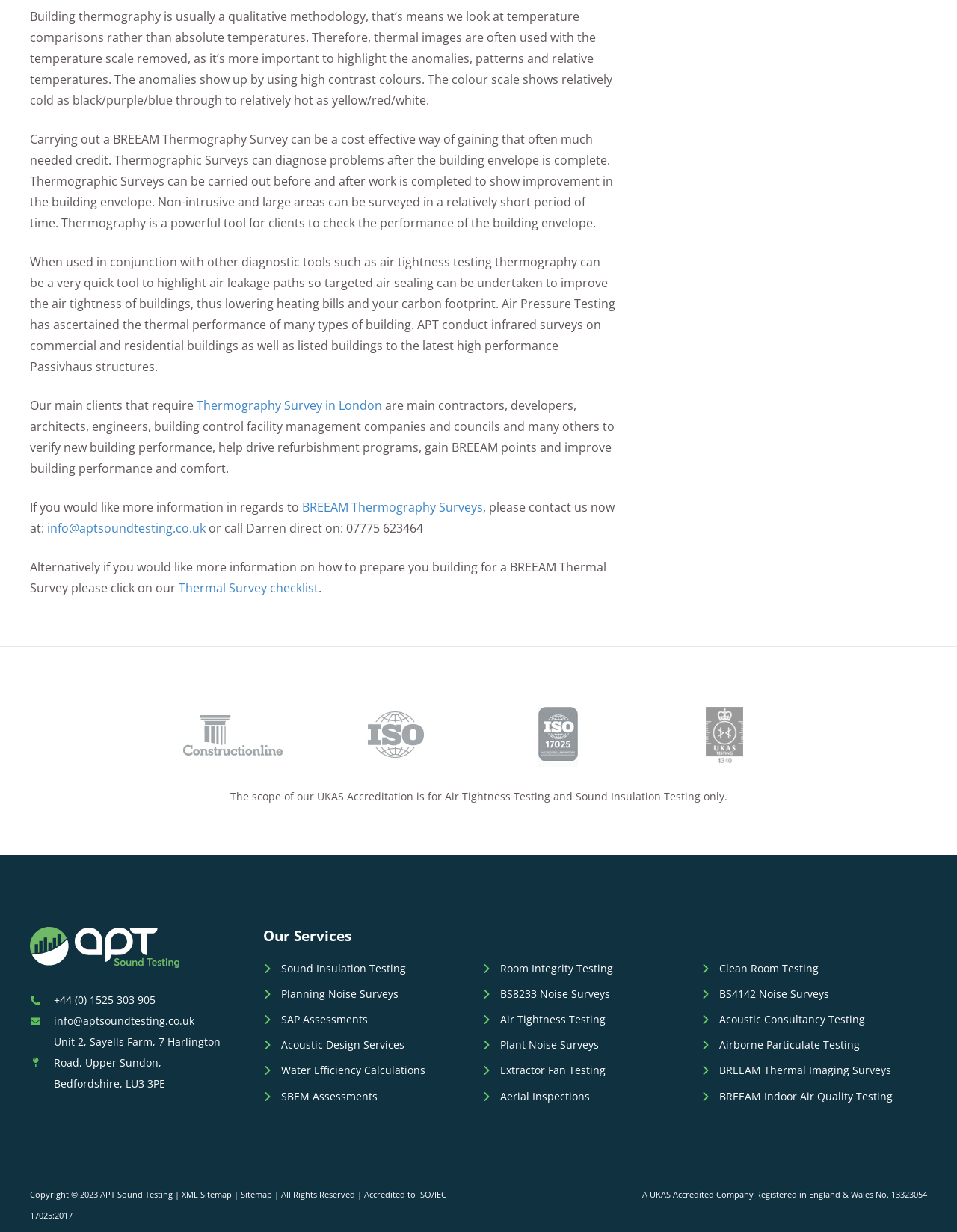Predict the bounding box for the UI component with the following description: "Toggle High Contrast".

None